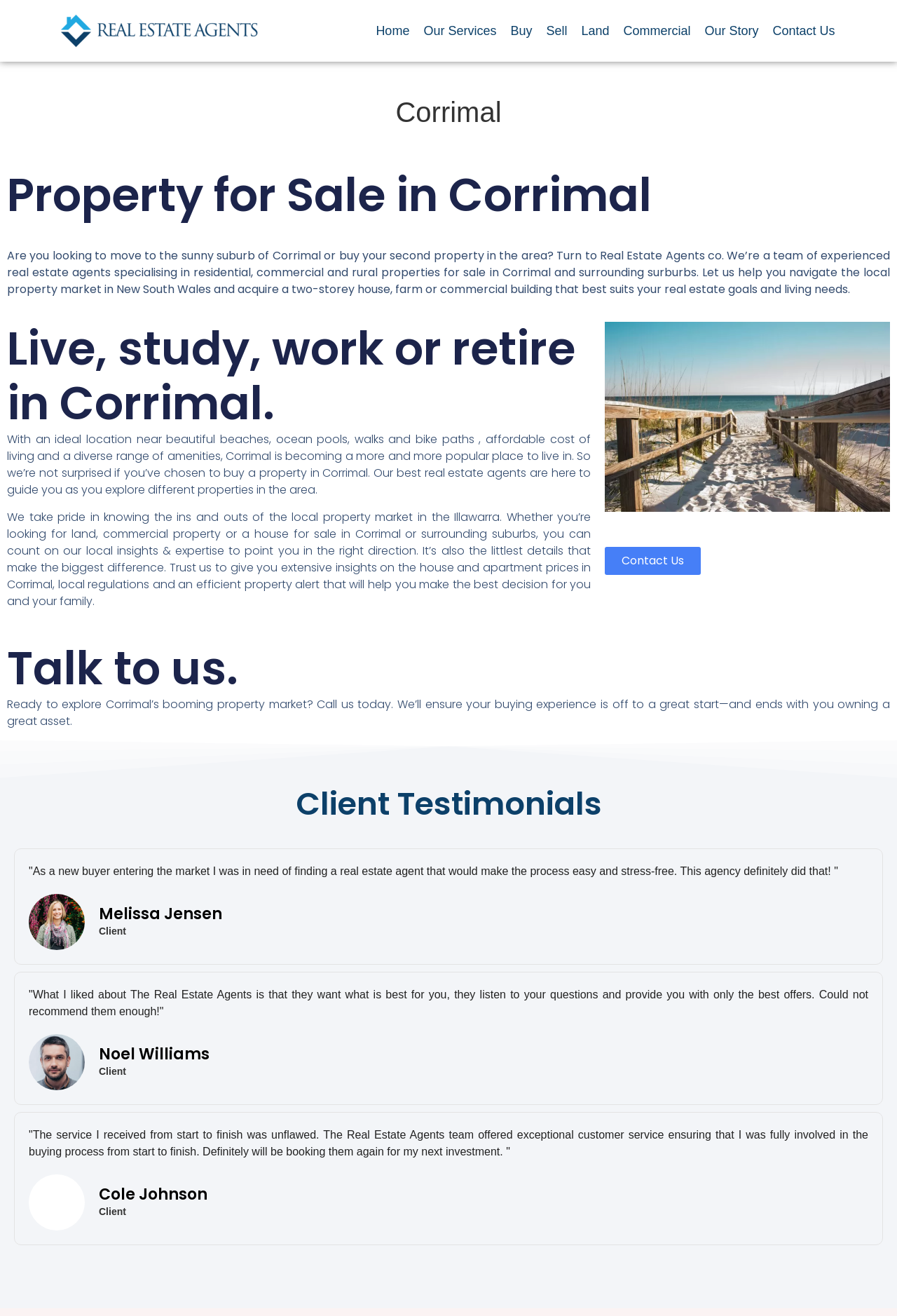Using floating point numbers between 0 and 1, provide the bounding box coordinates in the format (top-left x, top-left y, bottom-right x, bottom-right y). Locate the UI element described here: Accept All

None